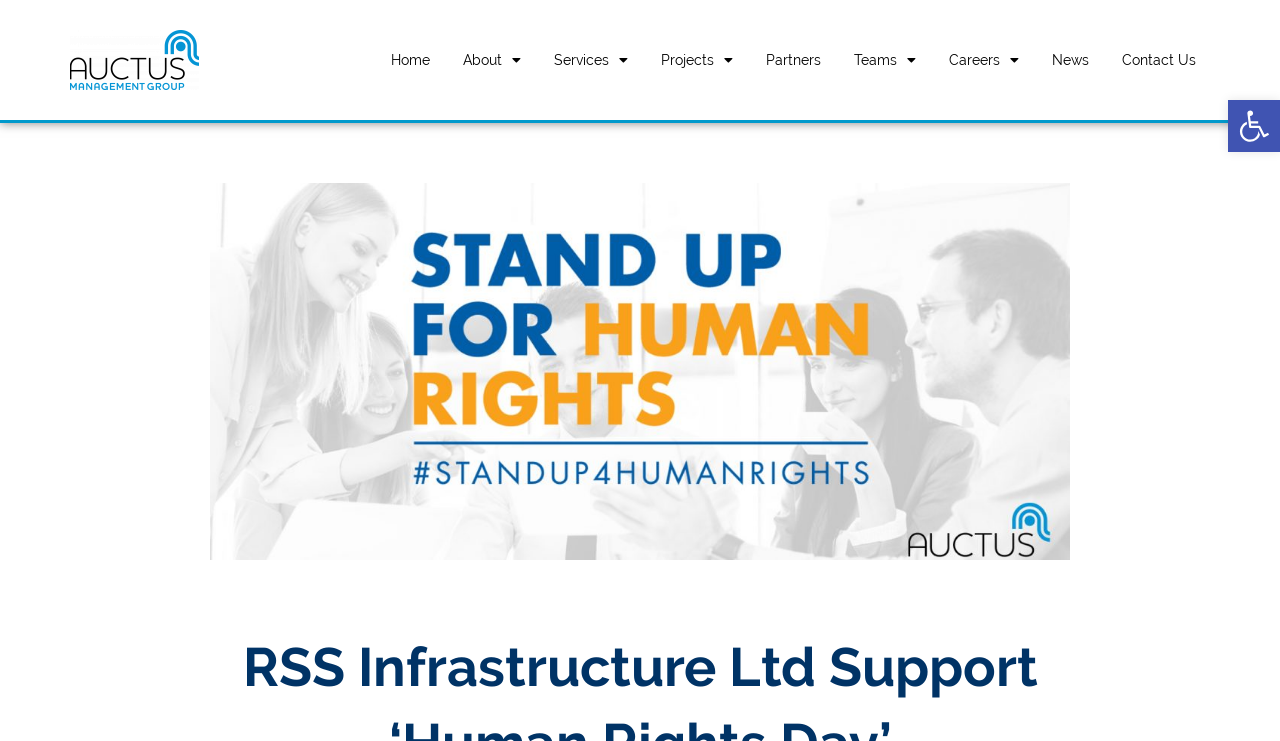Determine the bounding box coordinates for the HTML element described here: "alt="AMG_LOGO_CMYK" title="AMG_LOGO_CMYK"".

[0.055, 0.04, 0.155, 0.121]